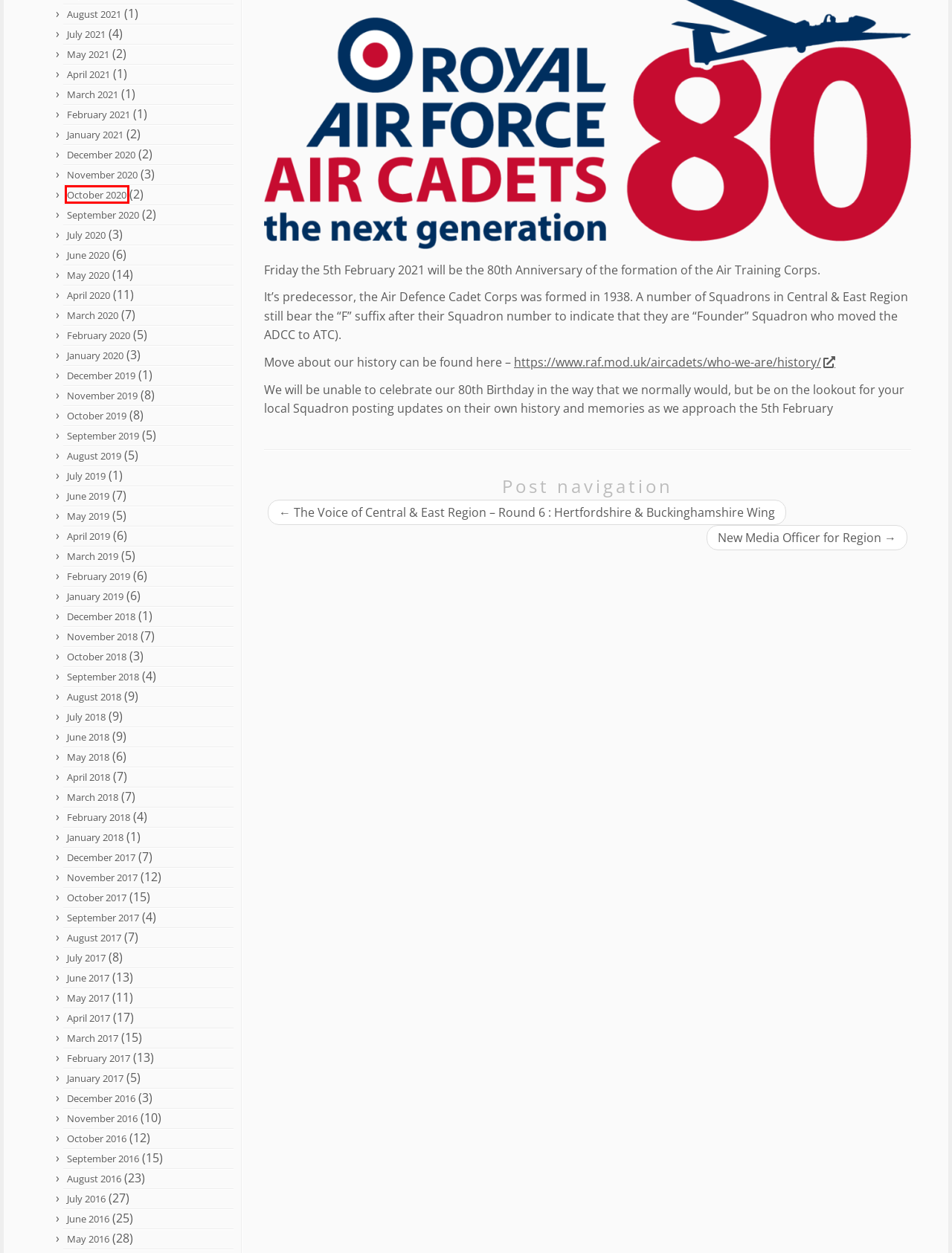You are presented with a screenshot of a webpage that includes a red bounding box around an element. Determine which webpage description best matches the page that results from clicking the element within the red bounding box. Here are the candidates:
A. October 2020 – Central & East Region Air Cadets
B. August 2017 – Central & East Region Air Cadets
C. April 2021 – Central & East Region Air Cadets
D. March 2018 – Central & East Region Air Cadets
E. January 2017 – Central & East Region Air Cadets
F. February 2018 – Central & East Region Air Cadets
G. March 2017 – Central & East Region Air Cadets
H. June 2020 – Central & East Region Air Cadets

A